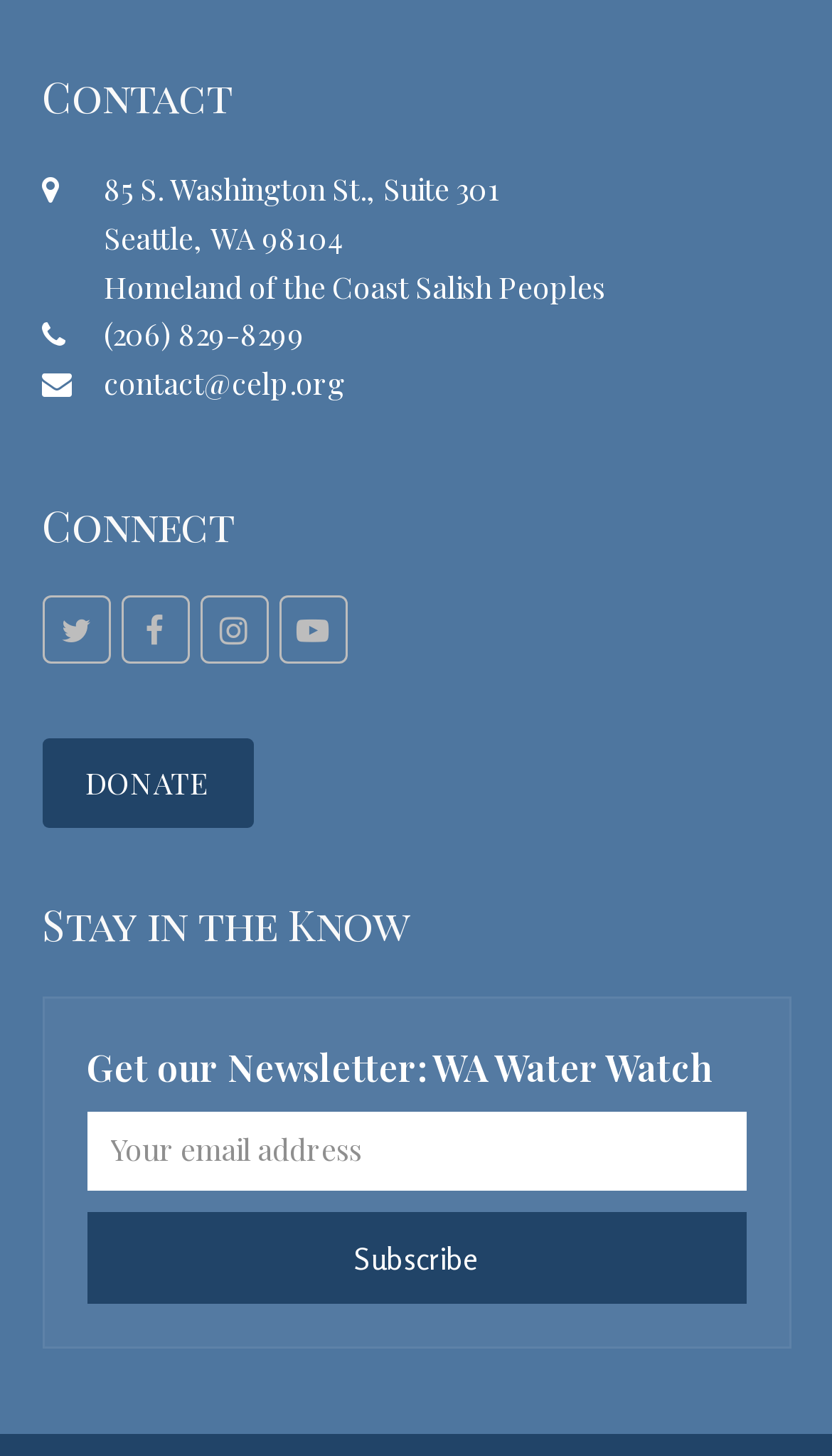Please find the bounding box coordinates of the section that needs to be clicked to achieve this instruction: "Click the DONATE button".

[0.05, 0.507, 0.305, 0.568]